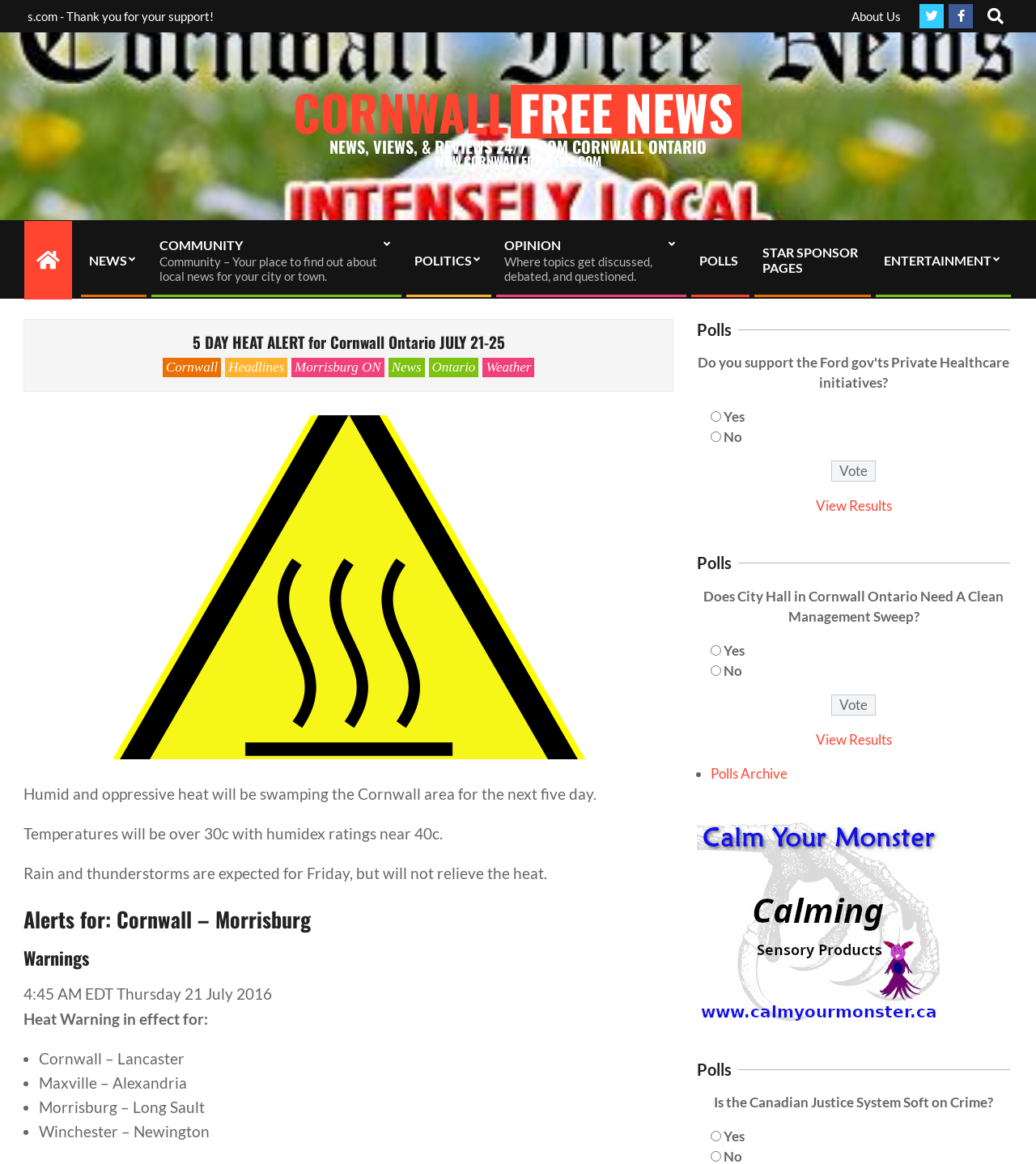Determine the bounding box coordinates of the section I need to click to execute the following instruction: "Click on About Us". Provide the coordinates as four float numbers between 0 and 1, i.e., [left, top, right, bottom].

[0.822, 0.007, 0.87, 0.02]